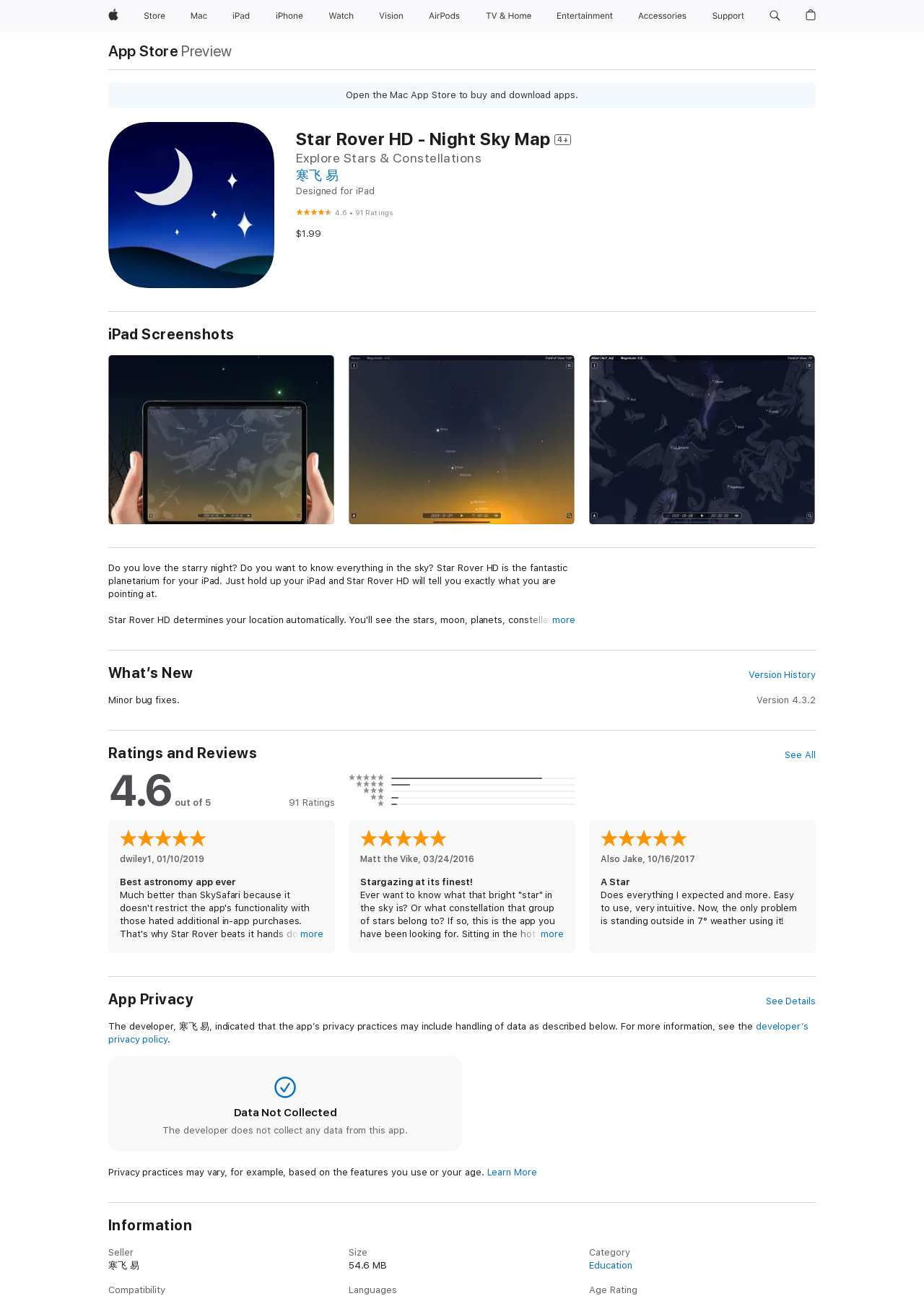Identify the bounding box coordinates of the region that needs to be clicked to carry out this instruction: "Click Apple". Provide these coordinates as four float numbers ranging from 0 to 1, i.e., [left, top, right, bottom].

[0.111, 0.0, 0.134, 0.025]